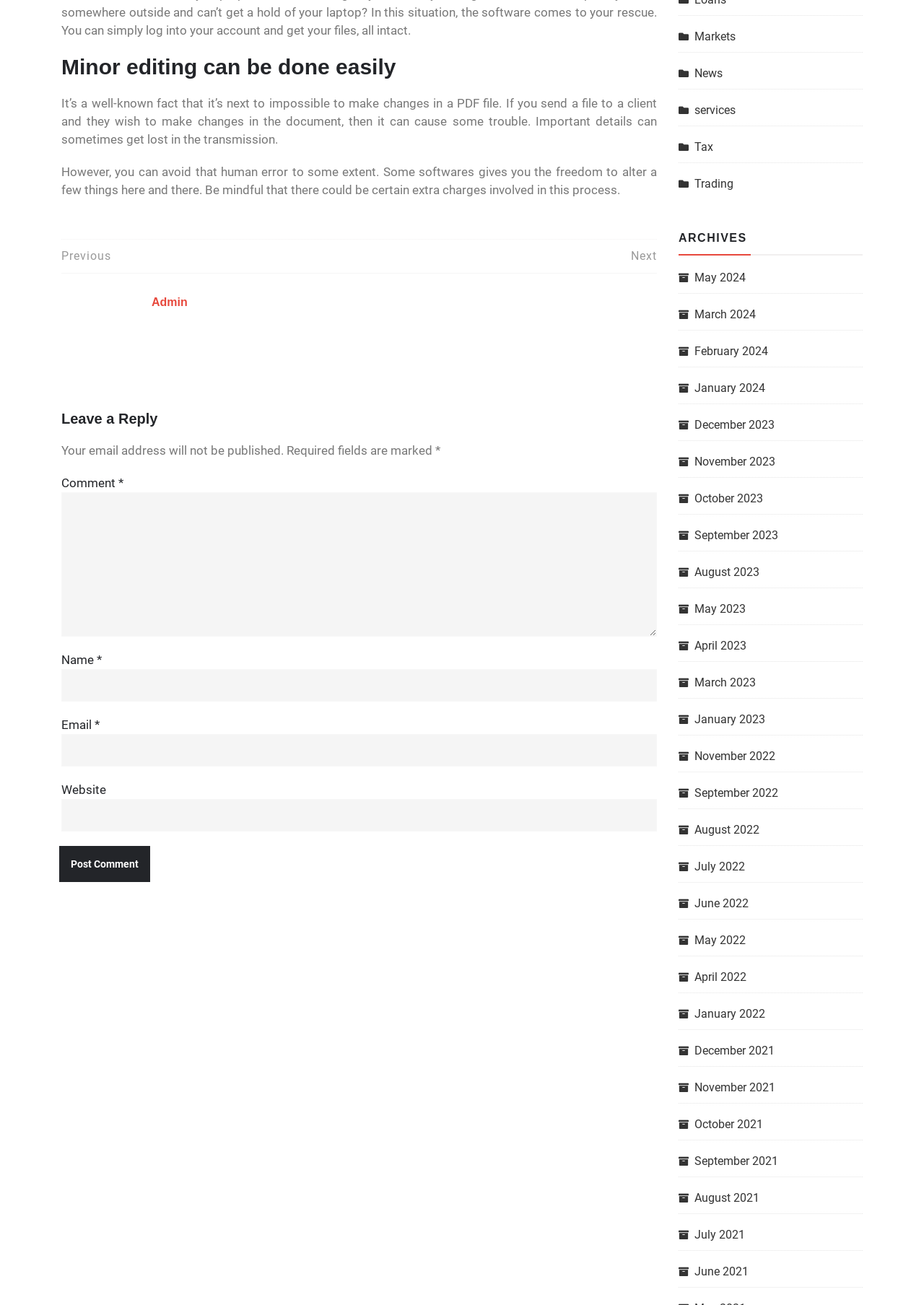What is required to leave a reply?
Give a one-word or short-phrase answer derived from the screenshot.

Name, Email, and Comment